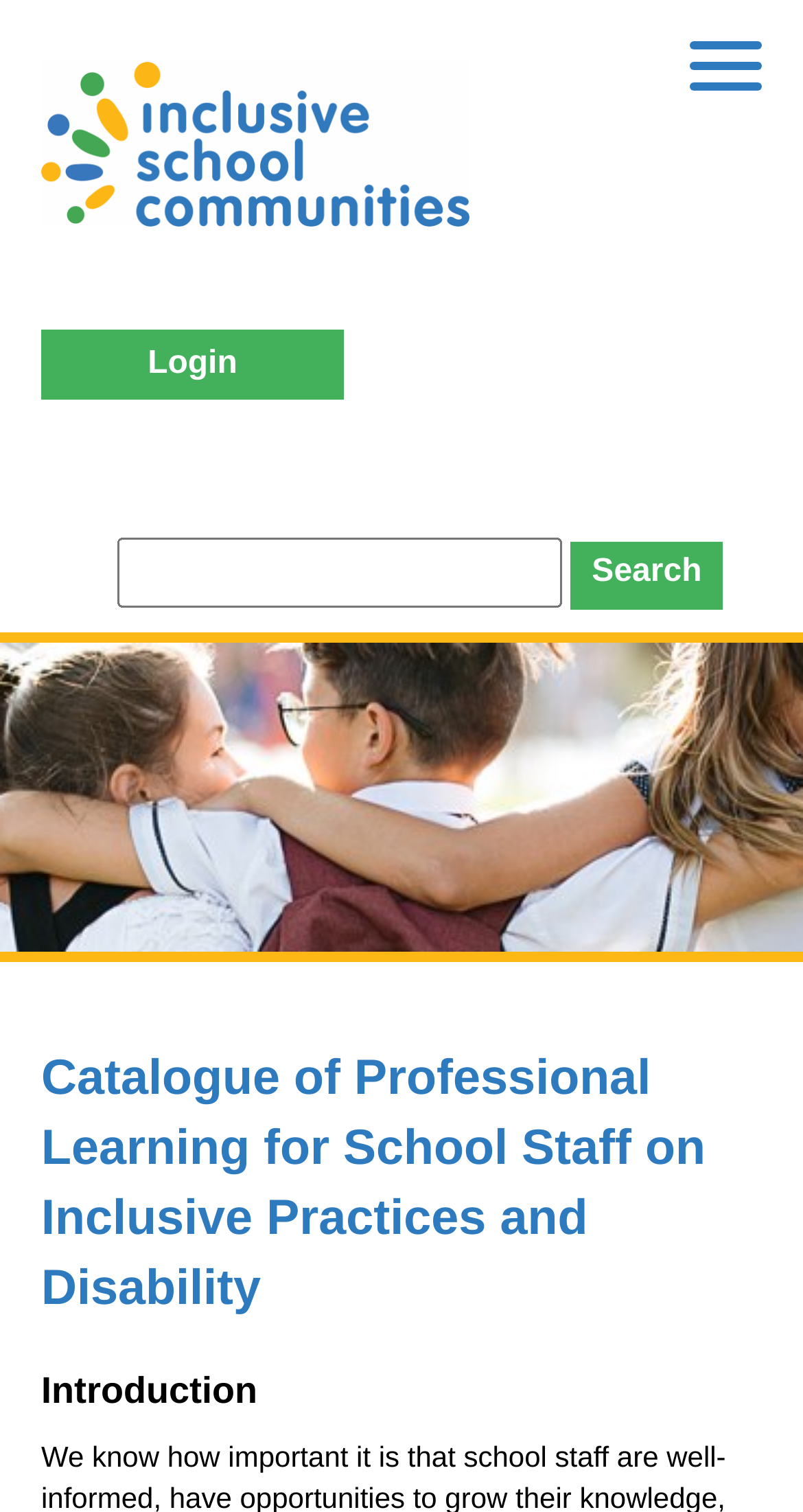What is the position of the 'Login' link?
Answer with a single word or phrase, using the screenshot for reference.

Top-left